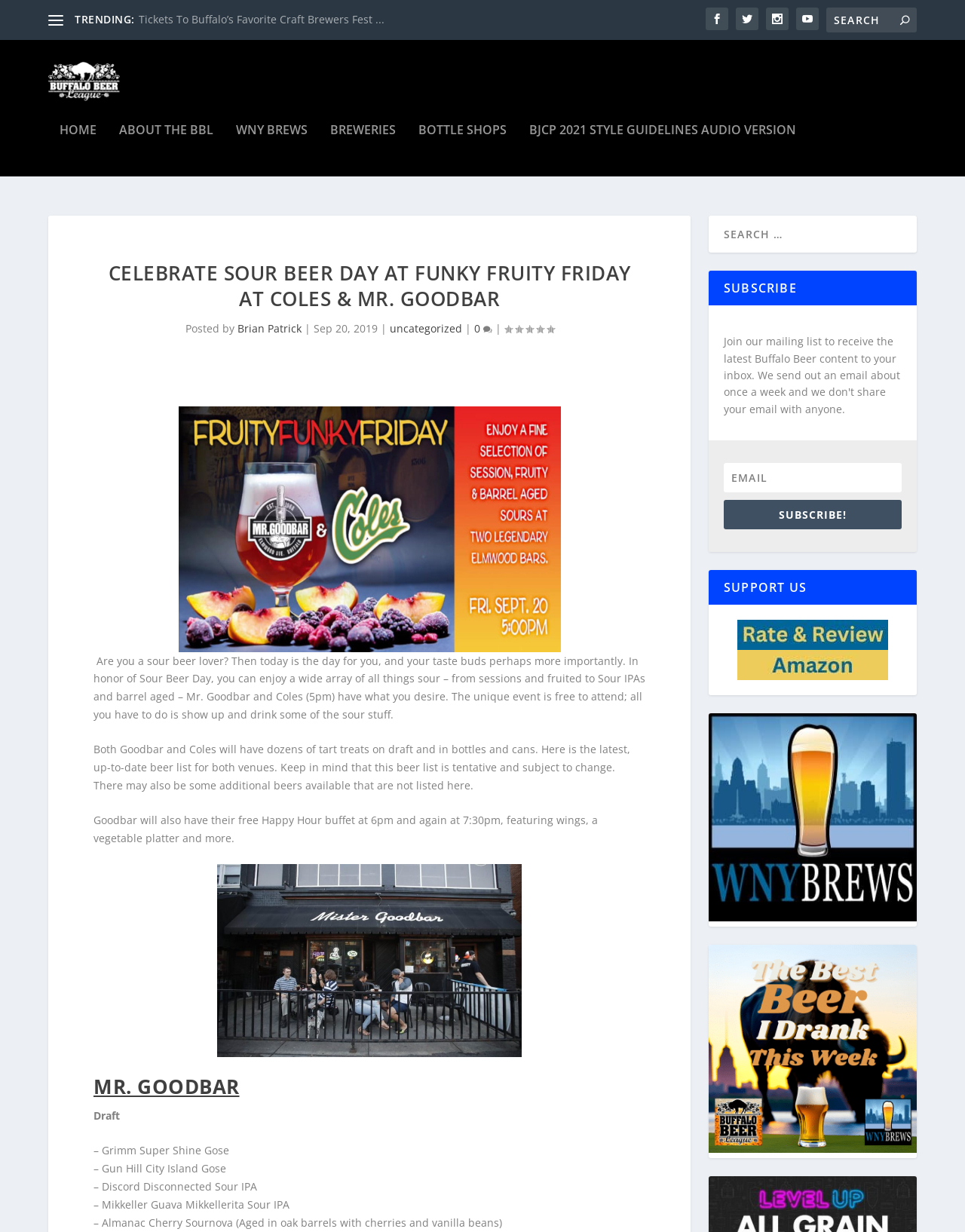What is the name of the organization behind this webpage?
Using the image as a reference, answer the question in detail.

The webpage contains a link to 'Buffalo Beer League' at the top, which suggests that this is the organization behind the webpage. Additionally, the image description 'Buffalo Beer League' further supports this conclusion.